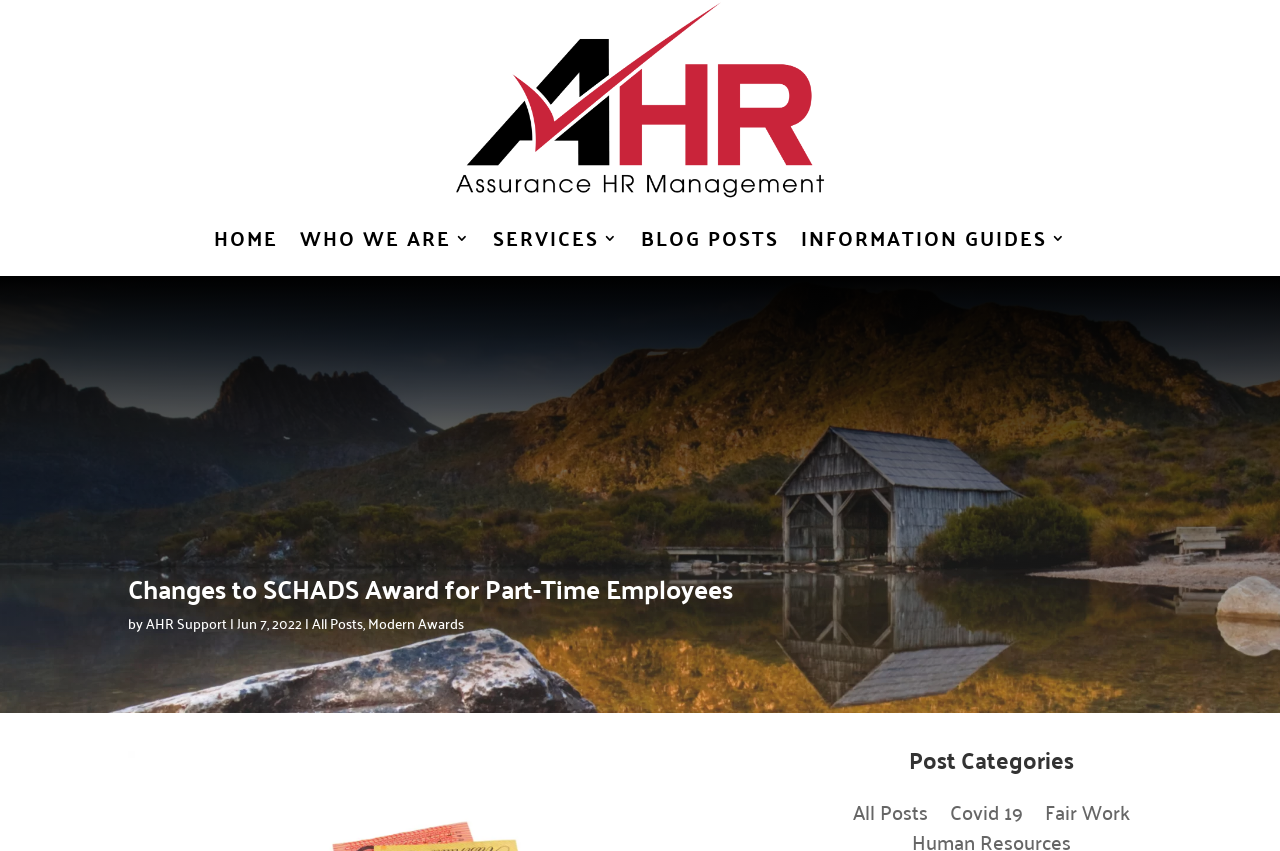Identify the coordinates of the bounding box for the element that must be clicked to accomplish the instruction: "view all posts".

[0.244, 0.717, 0.284, 0.747]